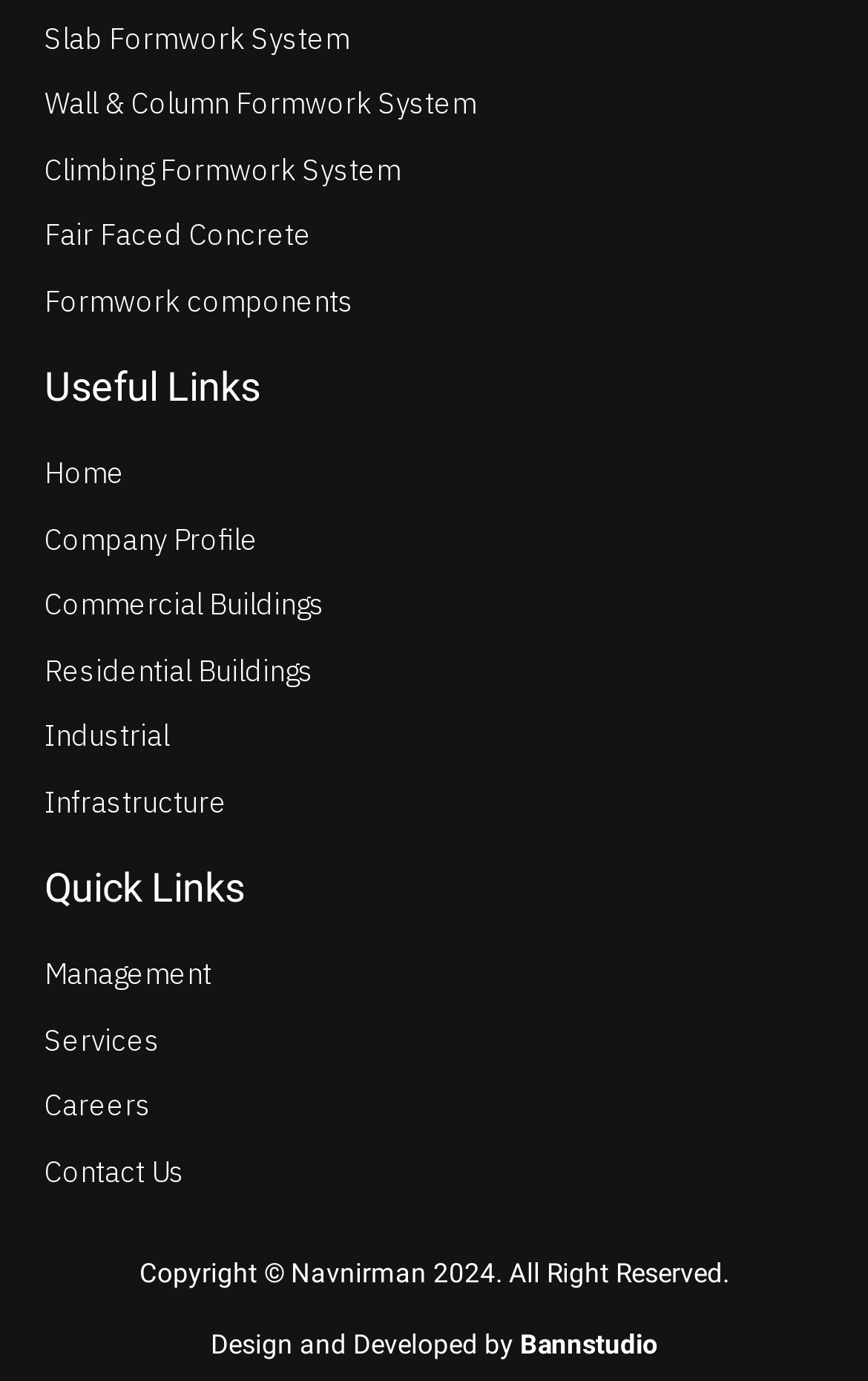Determine the bounding box coordinates of the region I should click to achieve the following instruction: "Check Careers". Ensure the bounding box coordinates are four float numbers between 0 and 1, i.e., [left, top, right, bottom].

[0.051, 0.786, 0.949, 0.817]